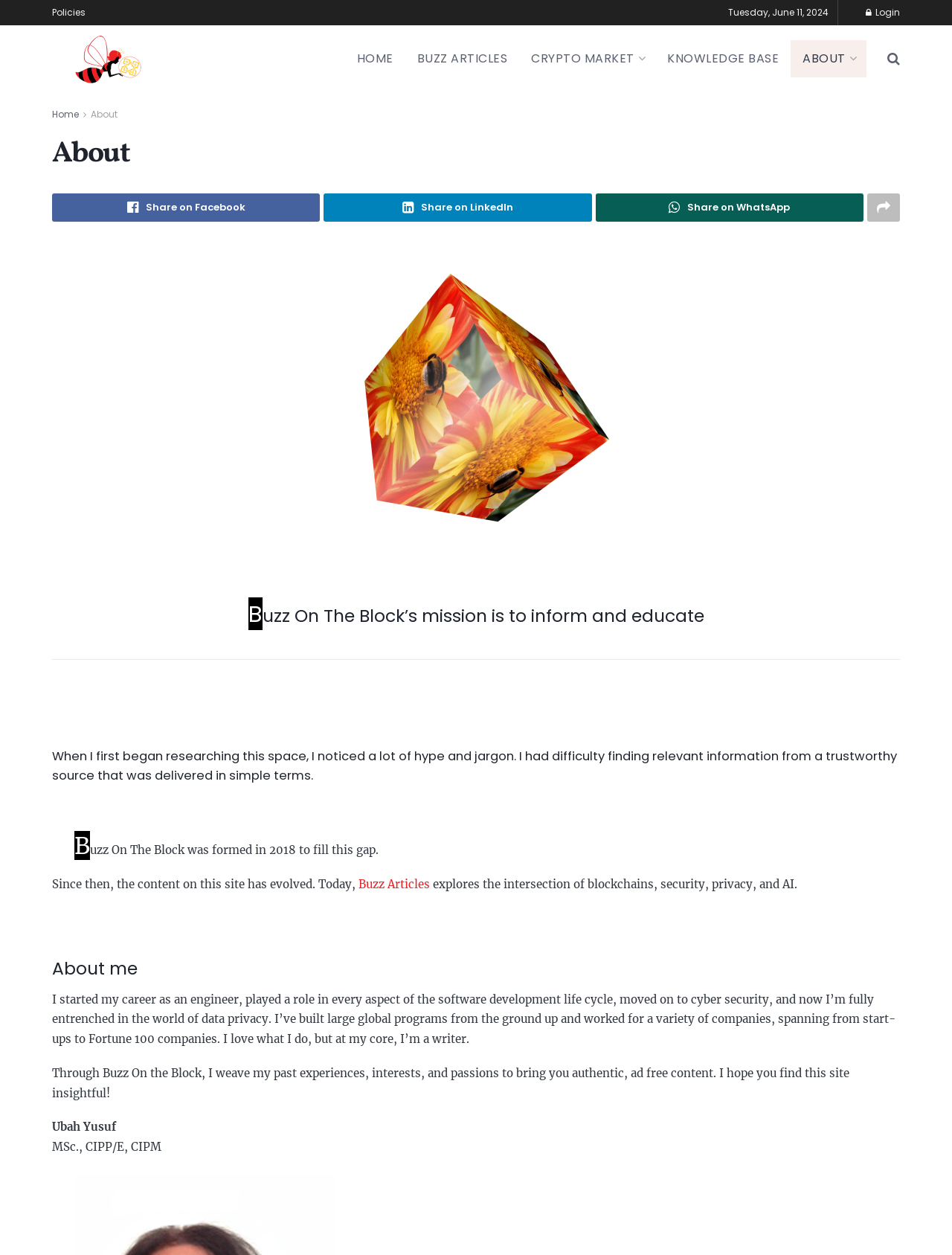What is the date displayed on the webpage?
Offer a detailed and exhaustive answer to the question.

I found the date by looking at the StaticText element with the text 'Tuesday, June 11, 2024' which has a bounding box coordinate of [0.765, 0.005, 0.87, 0.015]. This element is located near the top of the webpage, indicating that it is a date display.